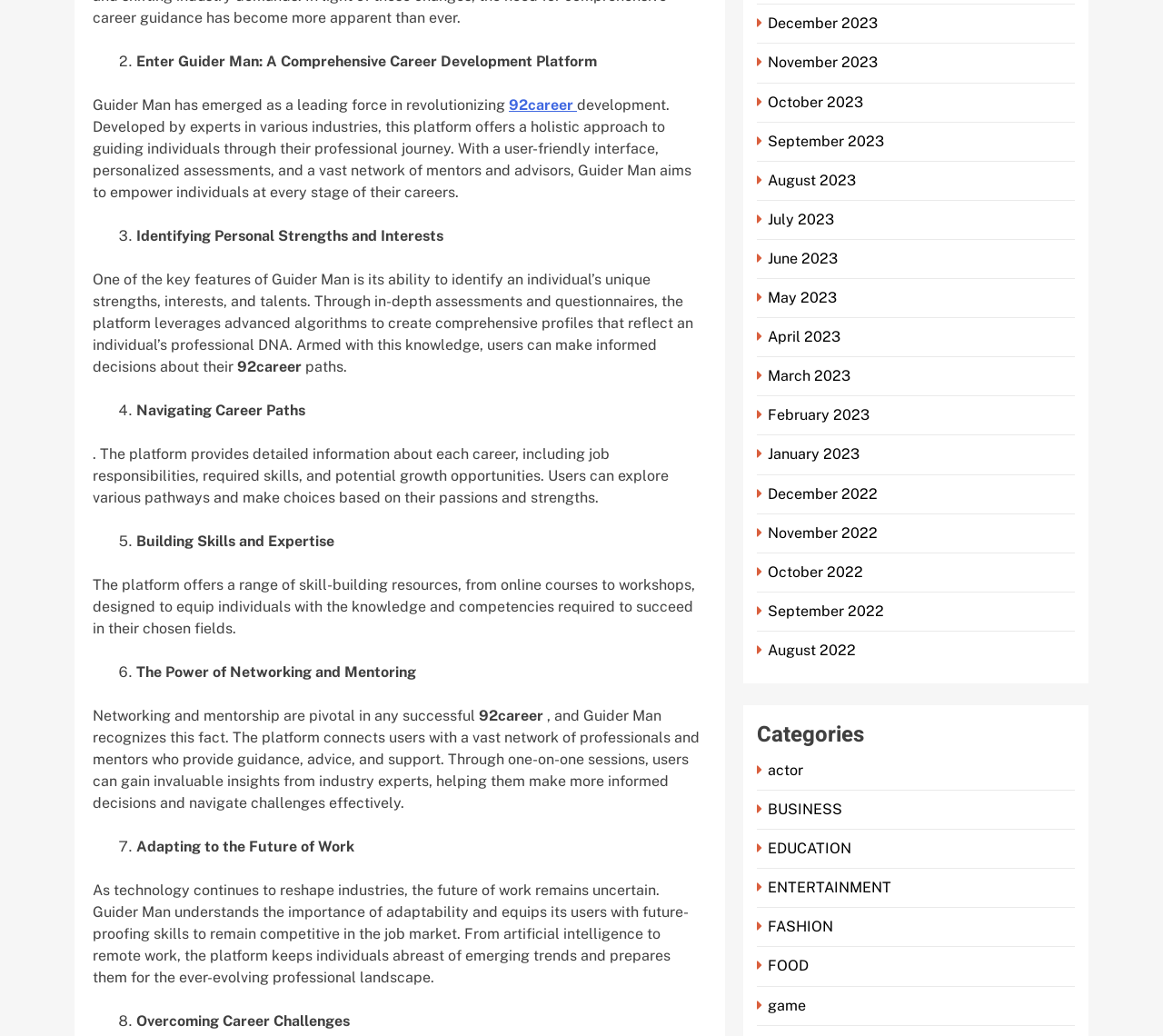How many features of Guider Man are listed? Look at the image and give a one-word or short phrase answer.

8